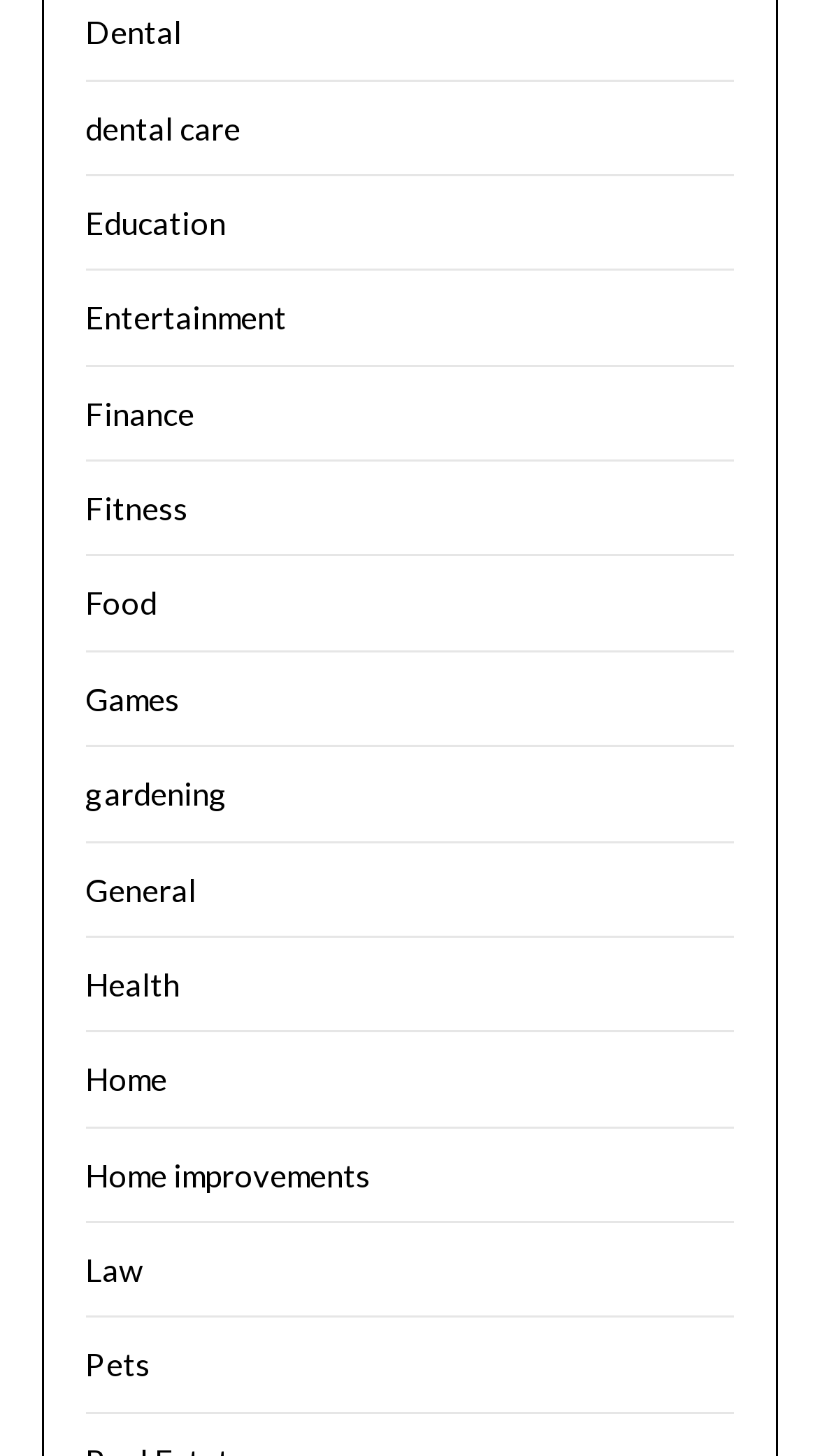Is 'Education' a category related to learning?
With the help of the image, please provide a detailed response to the question.

By examining the name of the category 'Education', I can infer that it is related to learning and academic pursuits, as the term 'education' is commonly associated with these concepts.